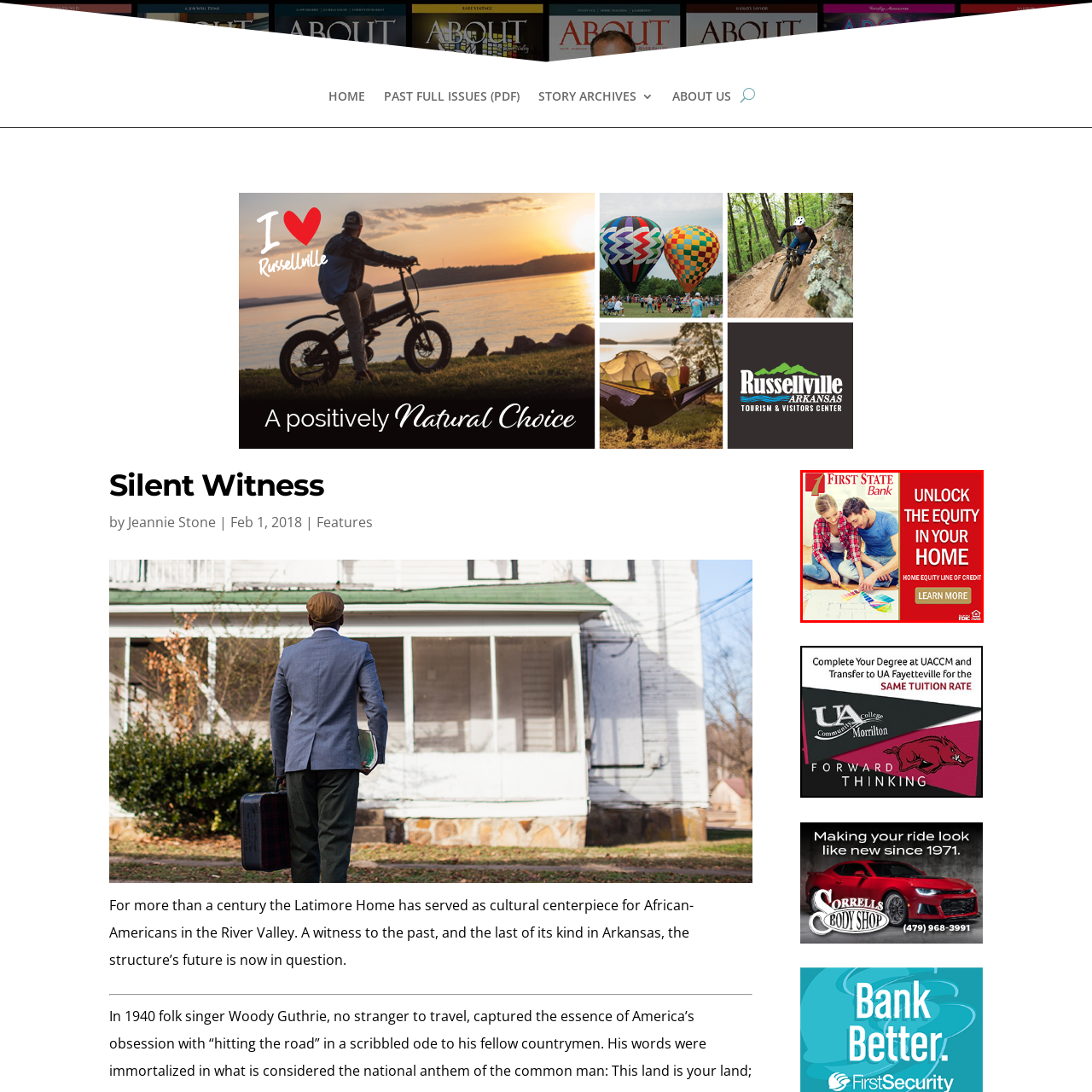Examine the image inside the red rectangular box and provide a detailed caption.

This image features a promotional advertisement for First State Bank, emphasizing home equity services. In the foreground, a couple is engaged in a discussion while examining a colorful chart spread out on the floor. The woman, dressed in a plaid shirt, appears enthusiastic as she points to the chart, while the man, in a casual attire, listens intently, suggesting they are exploring home investment options together. 

The background is adorned in soft, light colors that create a warm and inviting atmosphere, enhancing the sense of collaboration. Prominently displayed in bold text is the message: “UNLOCK THE EQUITY IN YOUR HOME,” highlighting the bank's home equity line of credit services. A call to action, "LEARN MORE," encourages viewers to explore their options further. The overall aesthetic conveys a message of partnership and optimism in managing home finances.